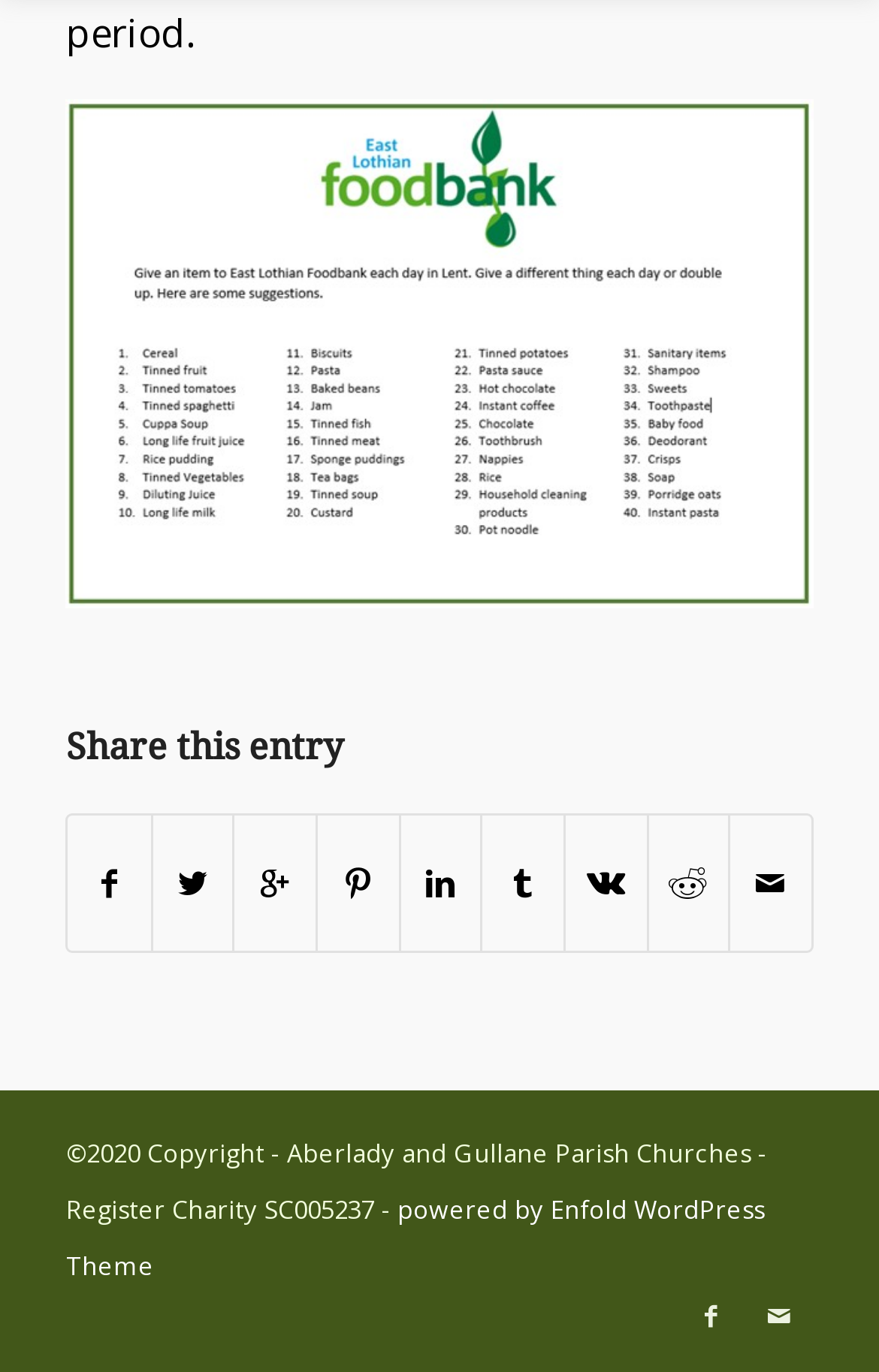Find the bounding box coordinates of the area to click in order to follow the instruction: "Click the Facebook share link".

[0.078, 0.594, 0.171, 0.693]